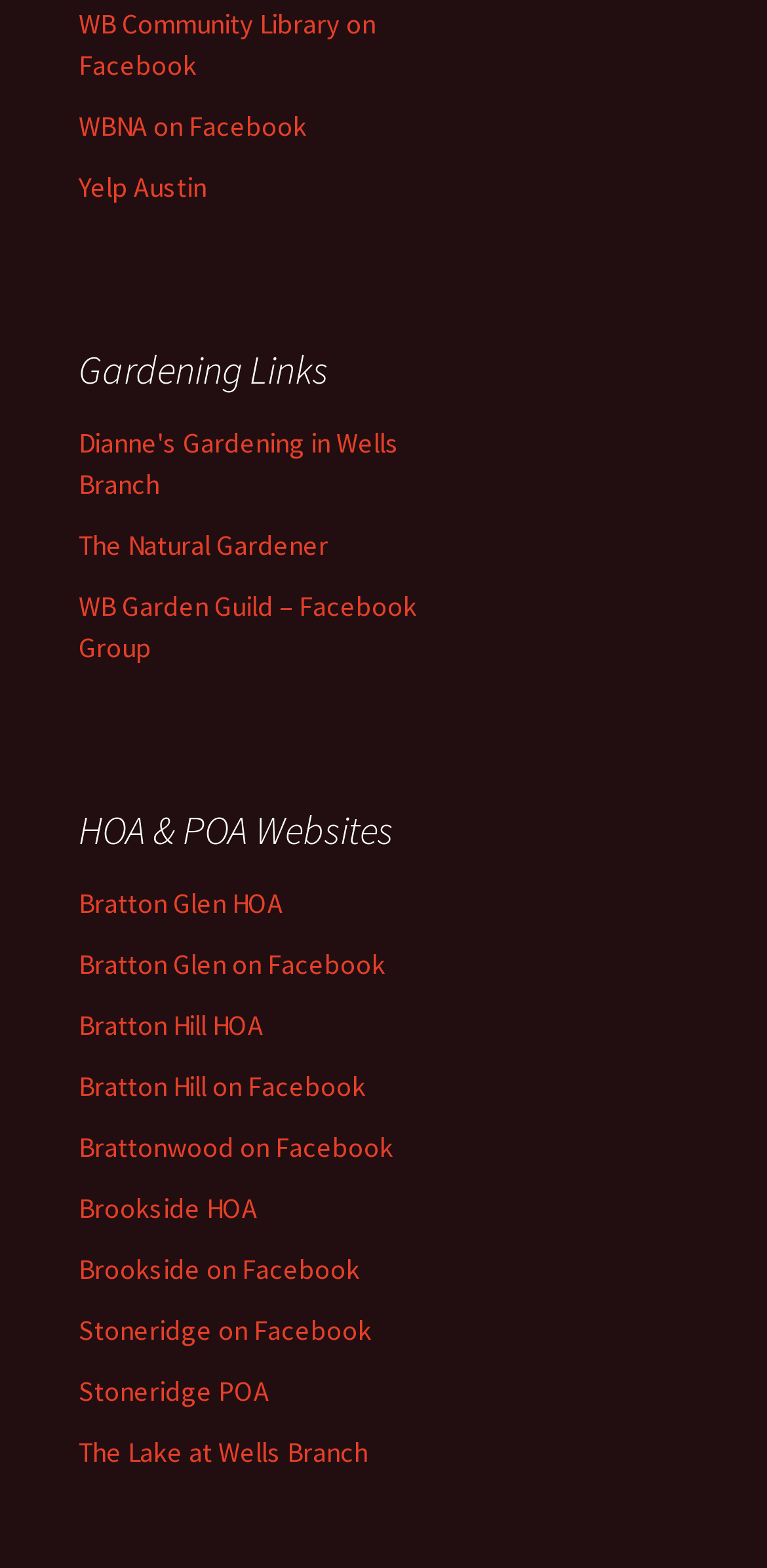How many headings are on this webpage?
Refer to the image and give a detailed answer to the query.

I counted the headings on the webpage, which are 'Gardening Links' and 'HOA & POA Websites'.